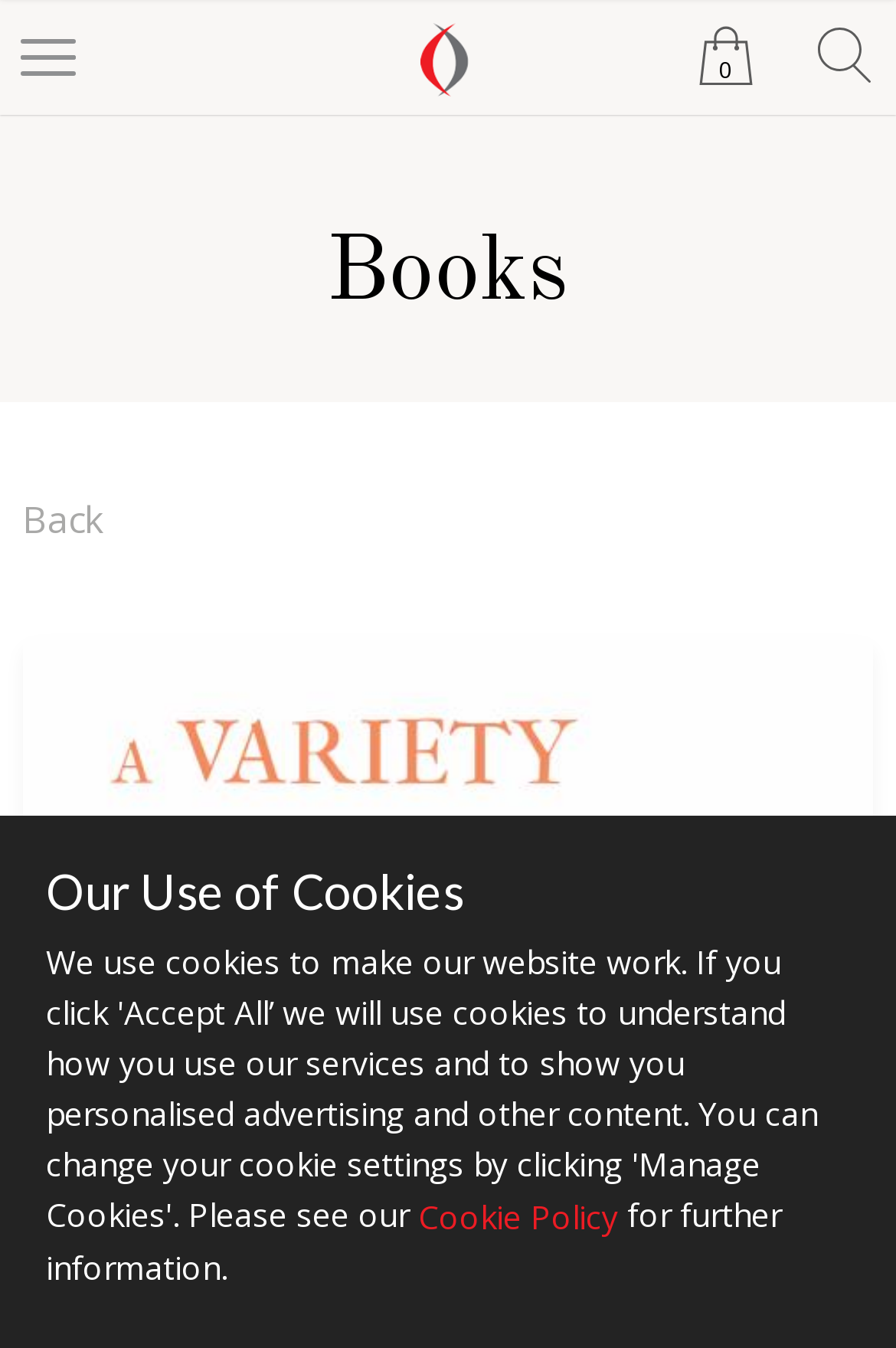Please determine the bounding box coordinates, formatted as (top-left x, top-left y, bottom-right x, bottom-right y), with all values as floating point numbers between 0 and 1. Identify the bounding box of the region described as: Back

[0.025, 0.366, 0.117, 0.404]